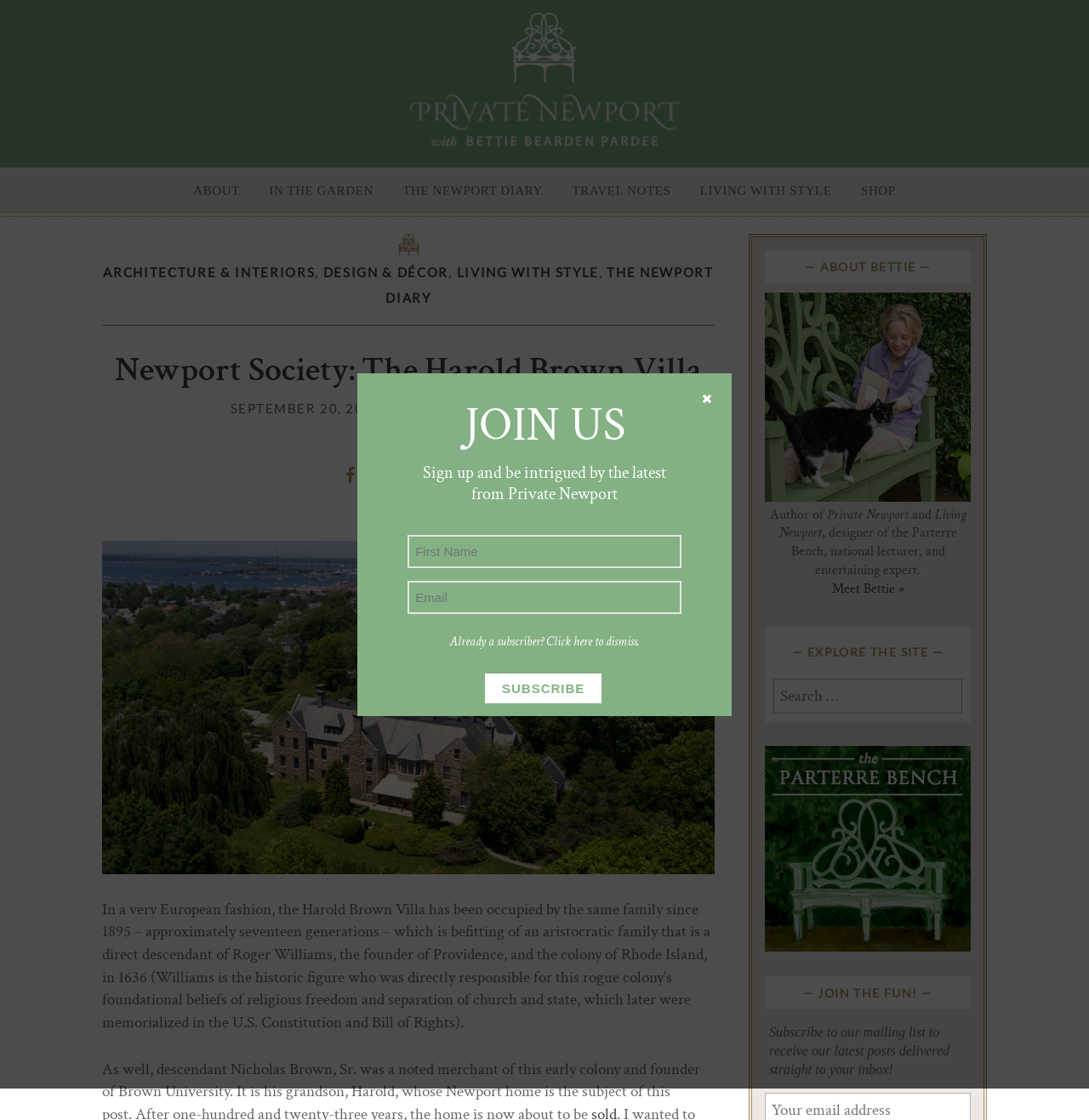Could you find the bounding box coordinates of the clickable area to complete this instruction: "Click on ABOUT"?

[0.166, 0.149, 0.232, 0.193]